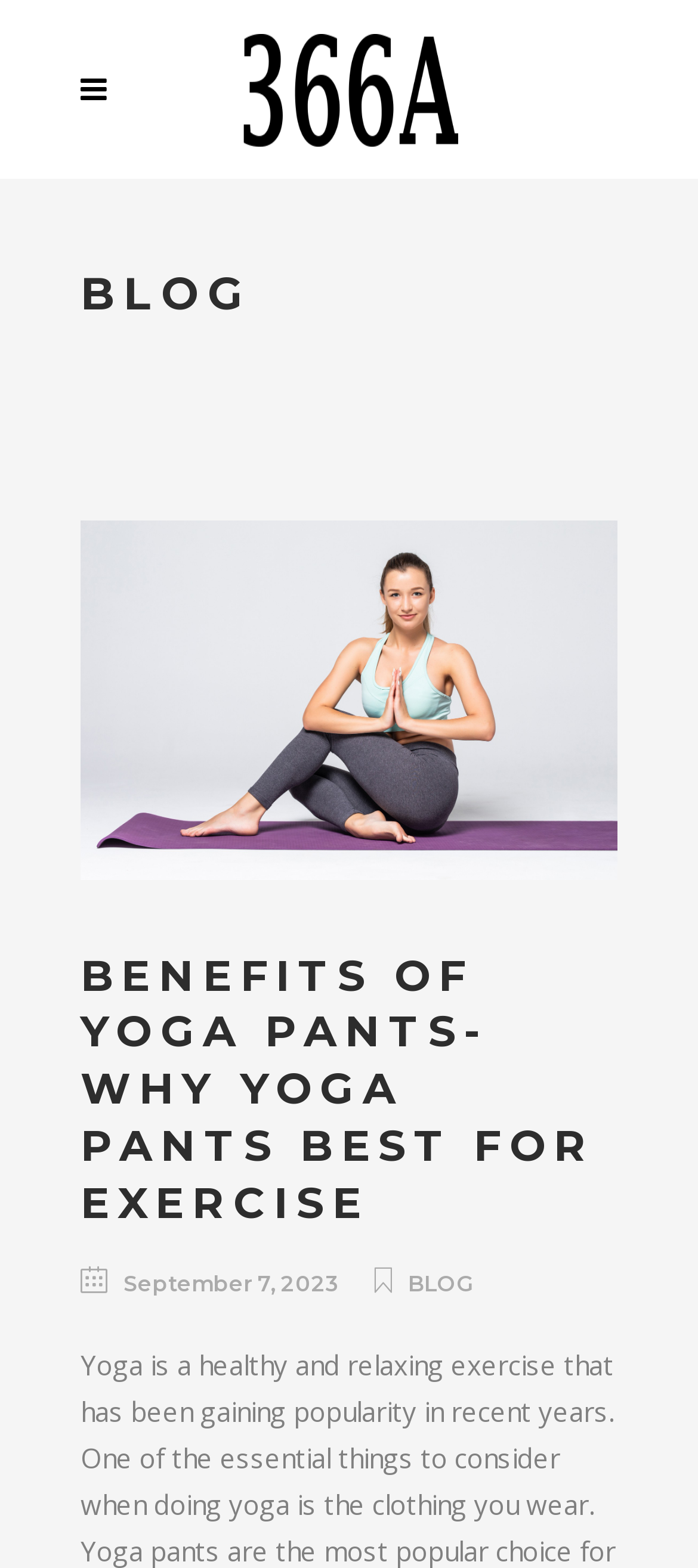How many images are on the webpage?
Based on the visual content, answer with a single word or a brief phrase.

2